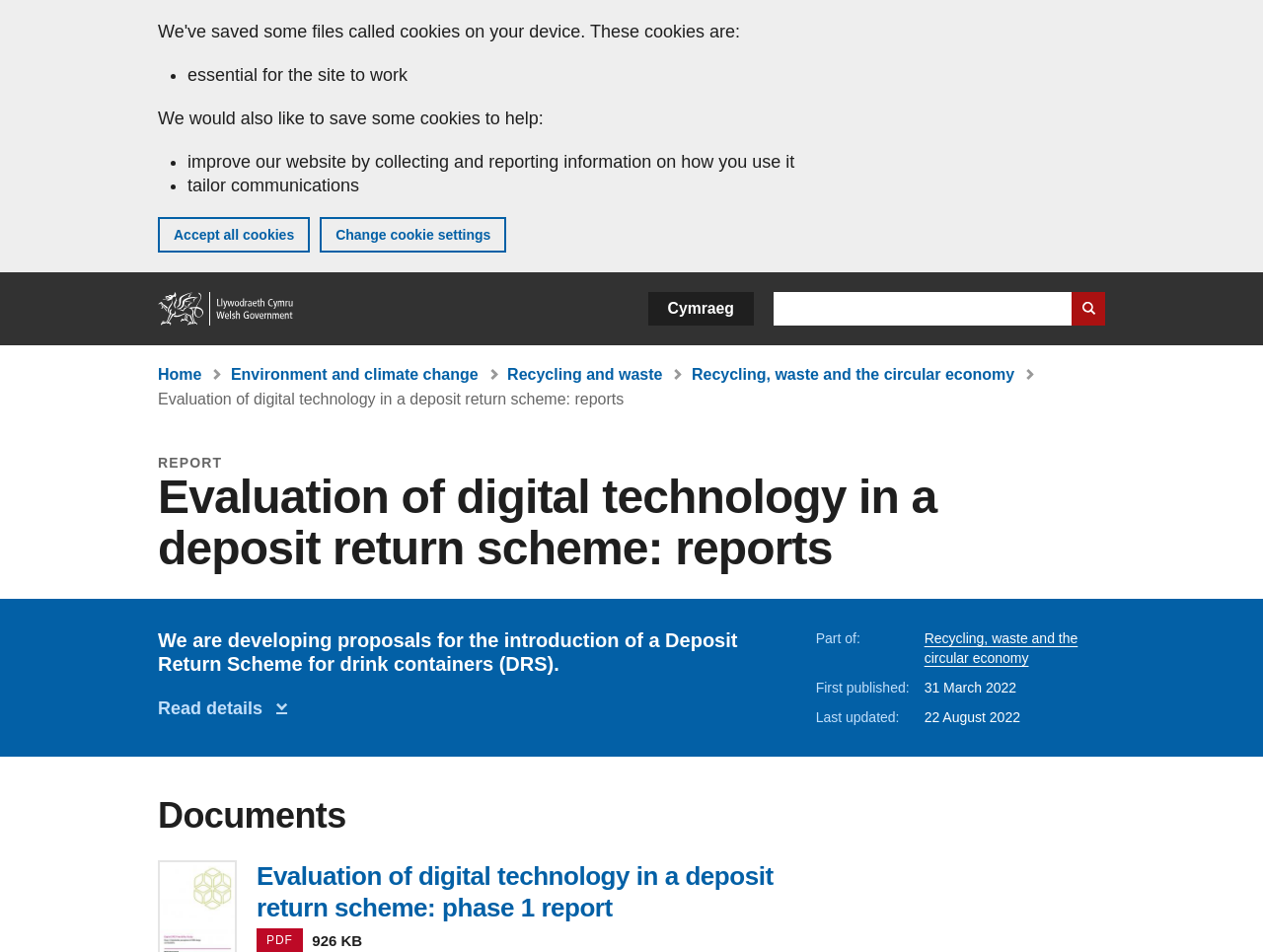Review the image closely and give a comprehensive answer to the question: When was the webpage last updated?

The webpage displays a 'Last updated' section with a date of 22 August 2022, indicating that the webpage was last updated on this date.